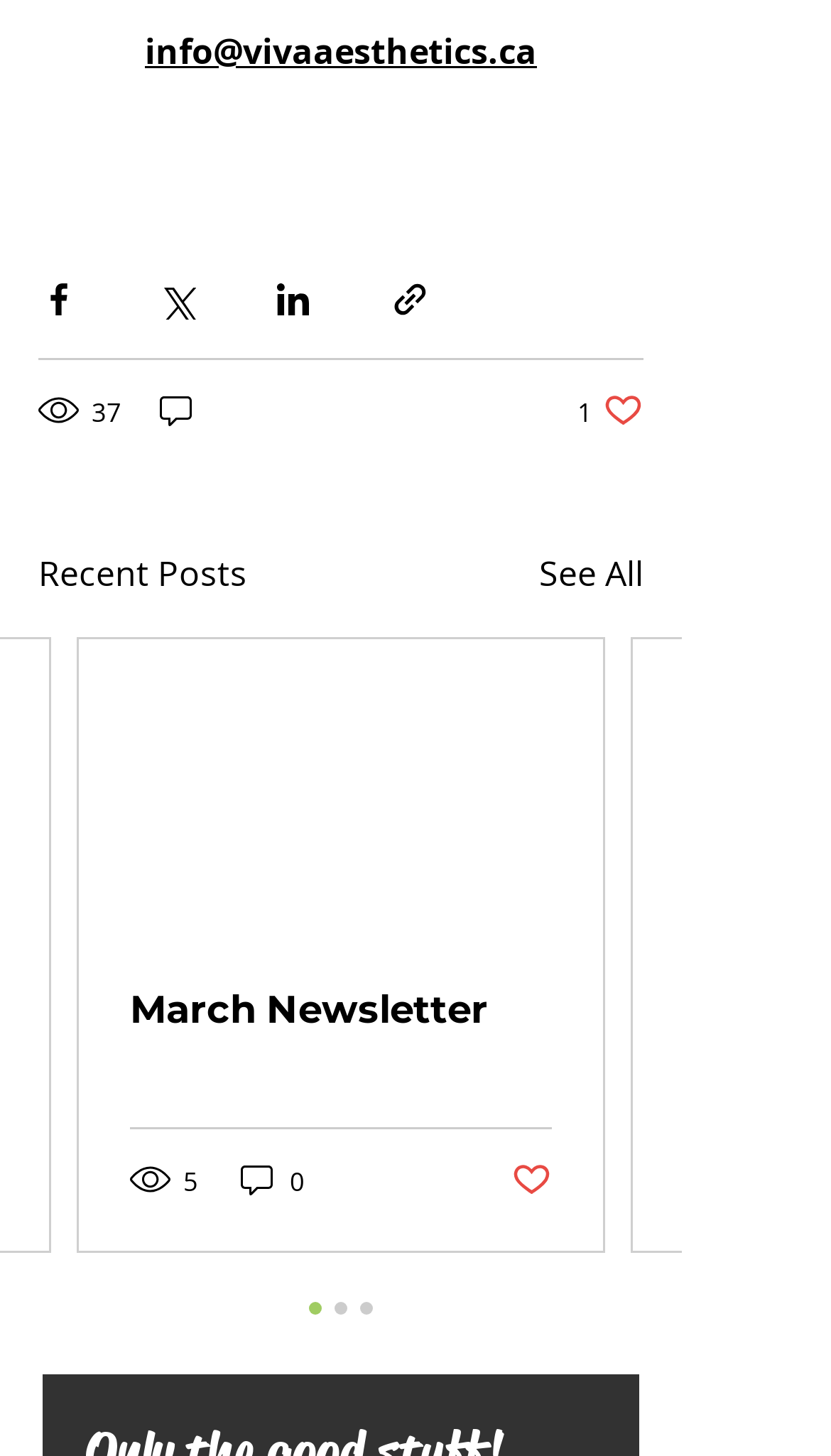How many social media sharing options are available?
Using the image, answer in one word or phrase.

4